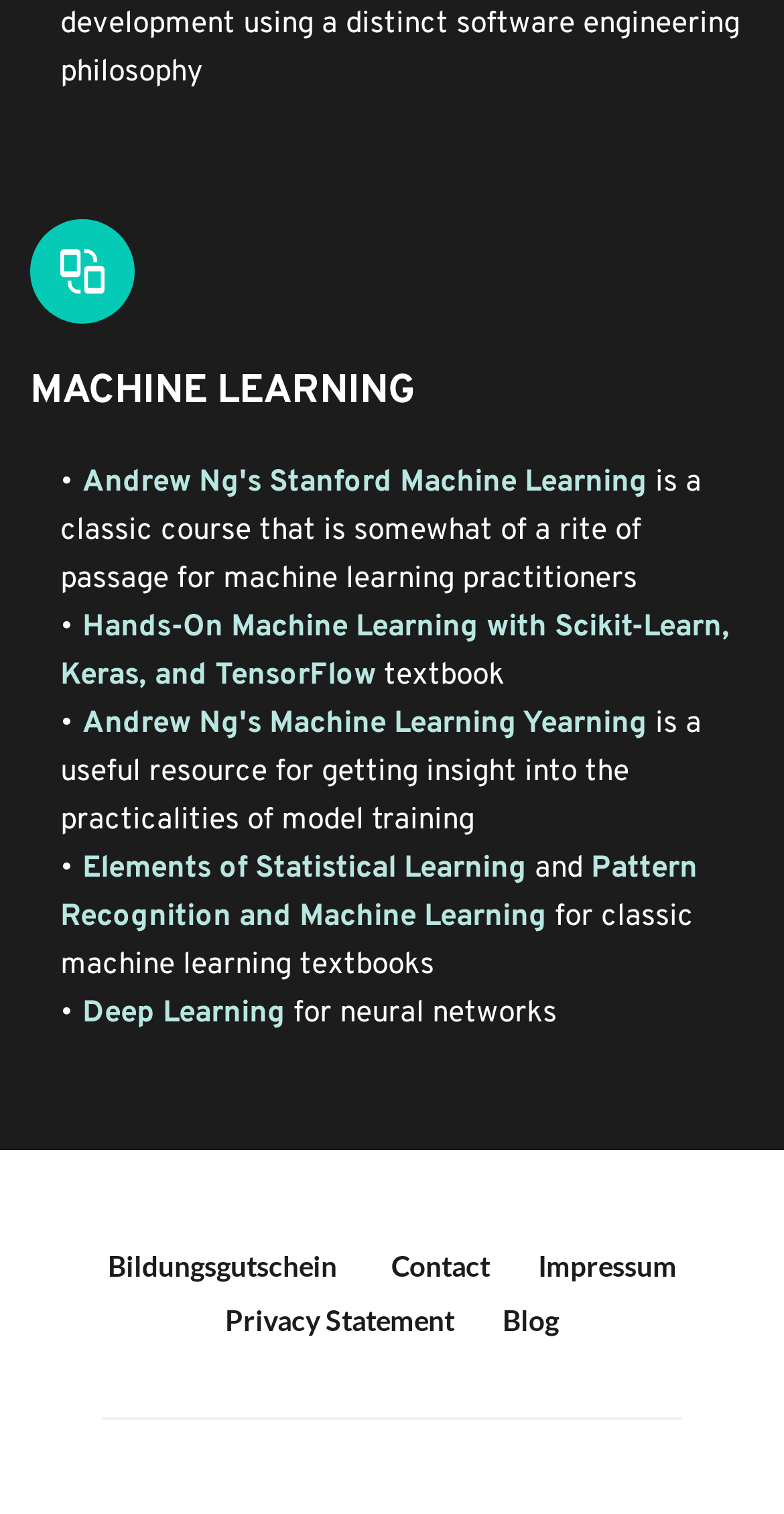Find the bounding box coordinates of the element you need to click on to perform this action: 'Go to the Blog page'. The coordinates should be represented by four float values between 0 and 1, in the format [left, top, right, bottom].

[0.628, 0.857, 0.726, 0.887]